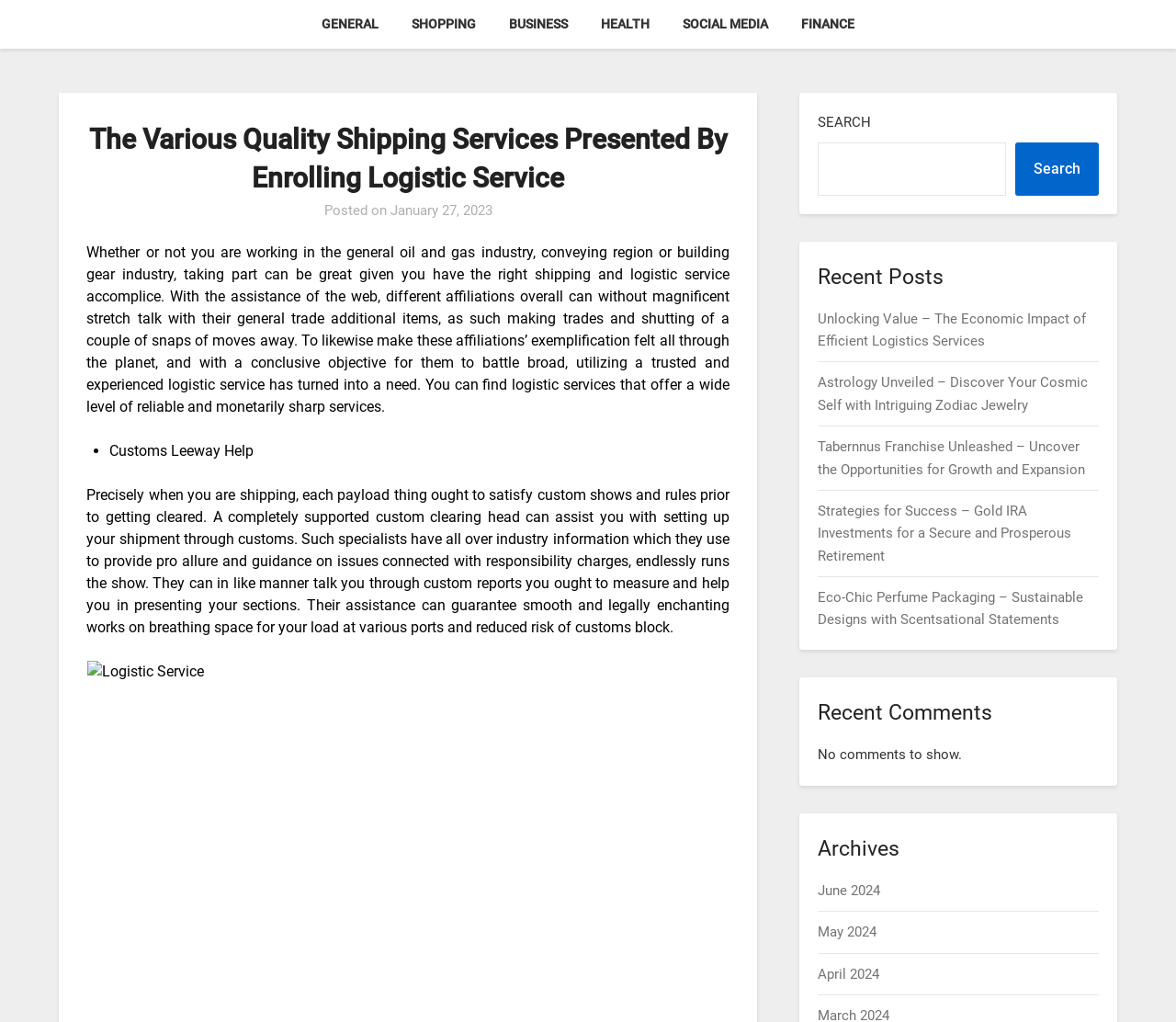What is the main topic of the webpage?
Please respond to the question with a detailed and thorough explanation.

The main topic of the webpage is shipping services, which can be inferred from the header 'The Various Quality Shipping Services Presented By Enrolling Logistic Service' and the content of the webpage, which discusses the importance of logistic services in various industries.